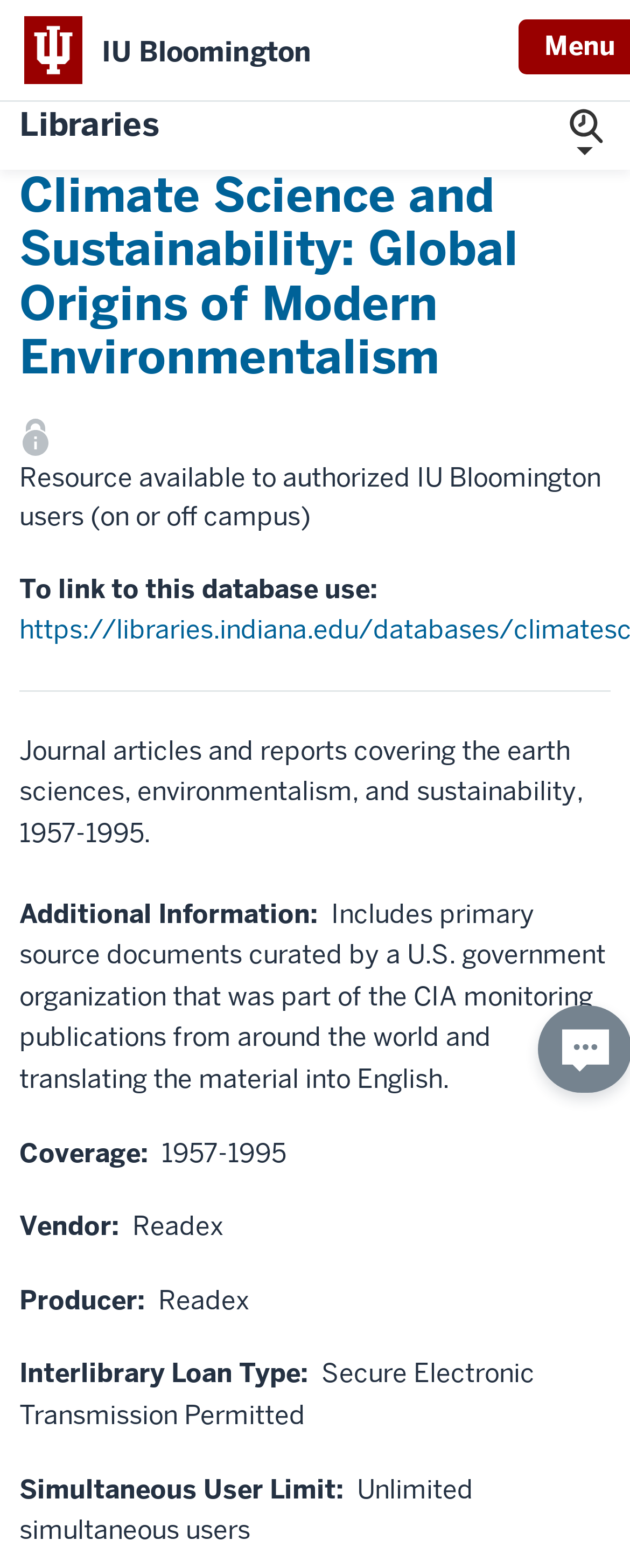Find and provide the bounding box coordinates for the UI element described here: "Libraries". The coordinates should be given as four float numbers between 0 and 1: [left, top, right, bottom].

[0.031, 0.068, 0.254, 0.092]